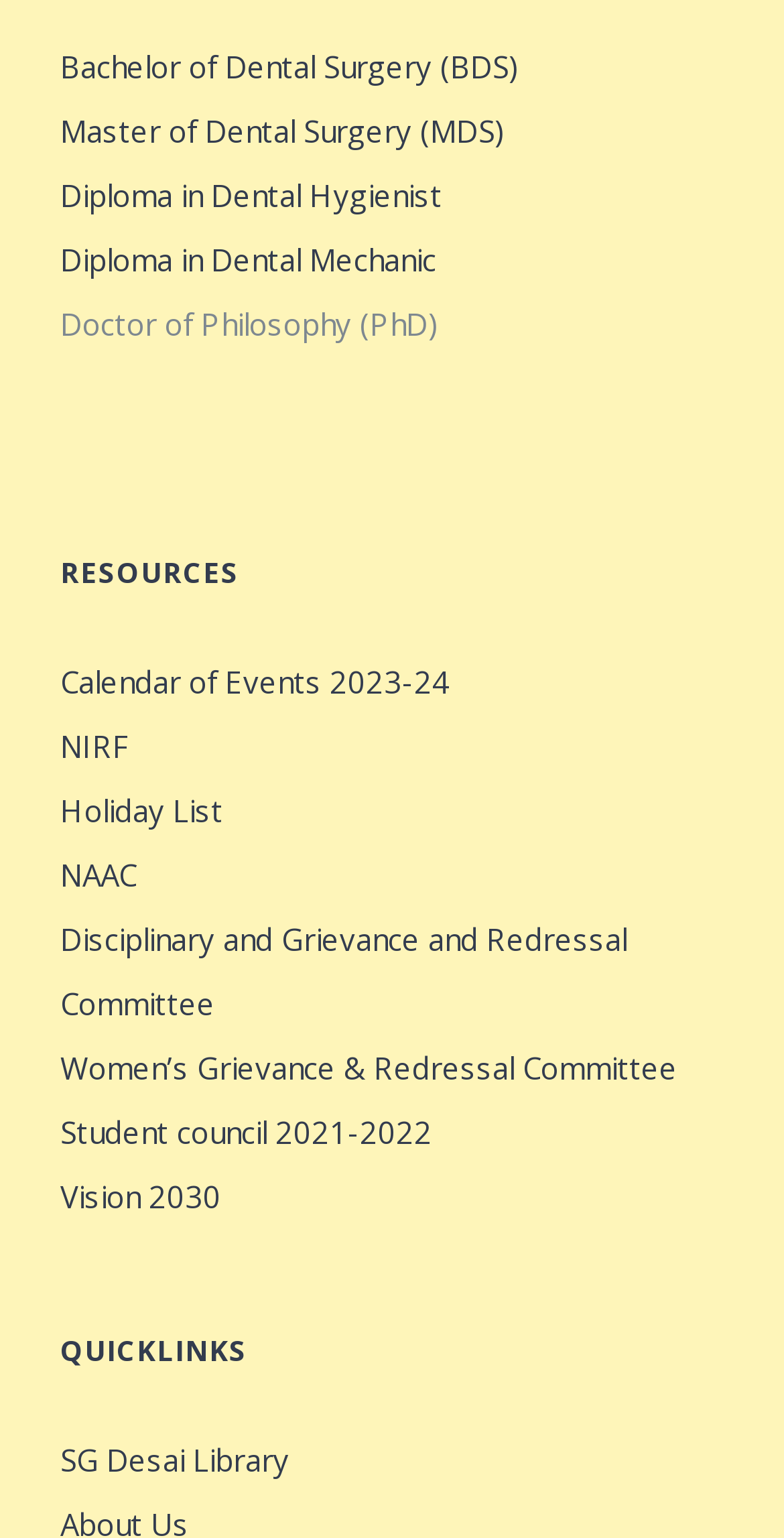Could you indicate the bounding box coordinates of the region to click in order to complete this instruction: "visit indiansexmovies.mobi".

[0.077, 0.318, 0.464, 0.344]